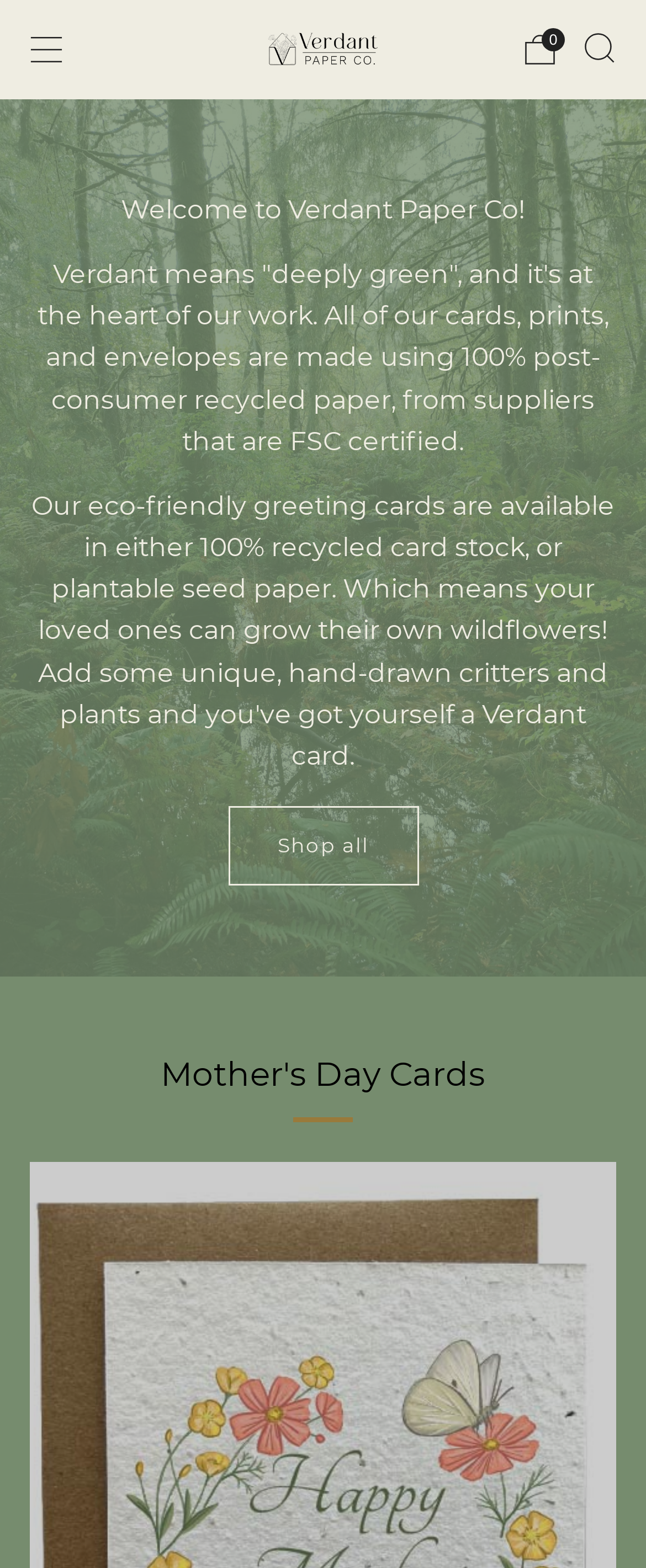From the webpage screenshot, identify the region described by Shop all. Provide the bounding box coordinates as (top-left x, top-left y, bottom-right x, bottom-right y), with each value being a floating point number between 0 and 1.

[0.353, 0.515, 0.647, 0.565]